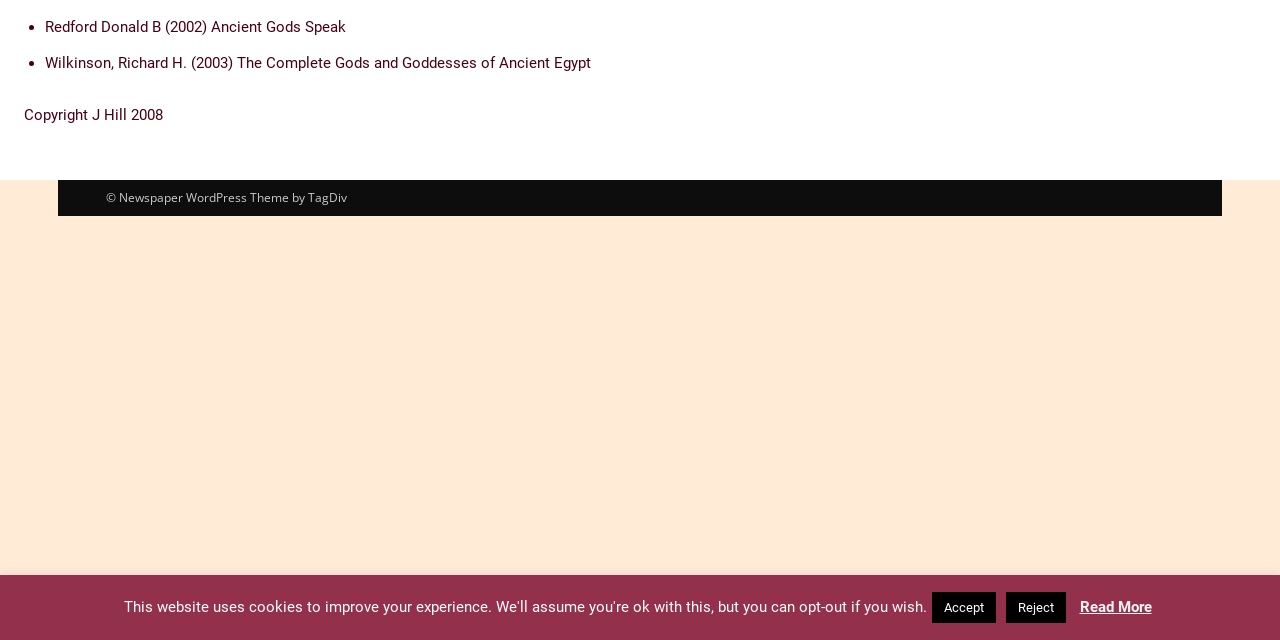Given the following UI element description: "Read More", find the bounding box coordinates in the webpage screenshot.

[0.843, 0.934, 0.9, 0.962]